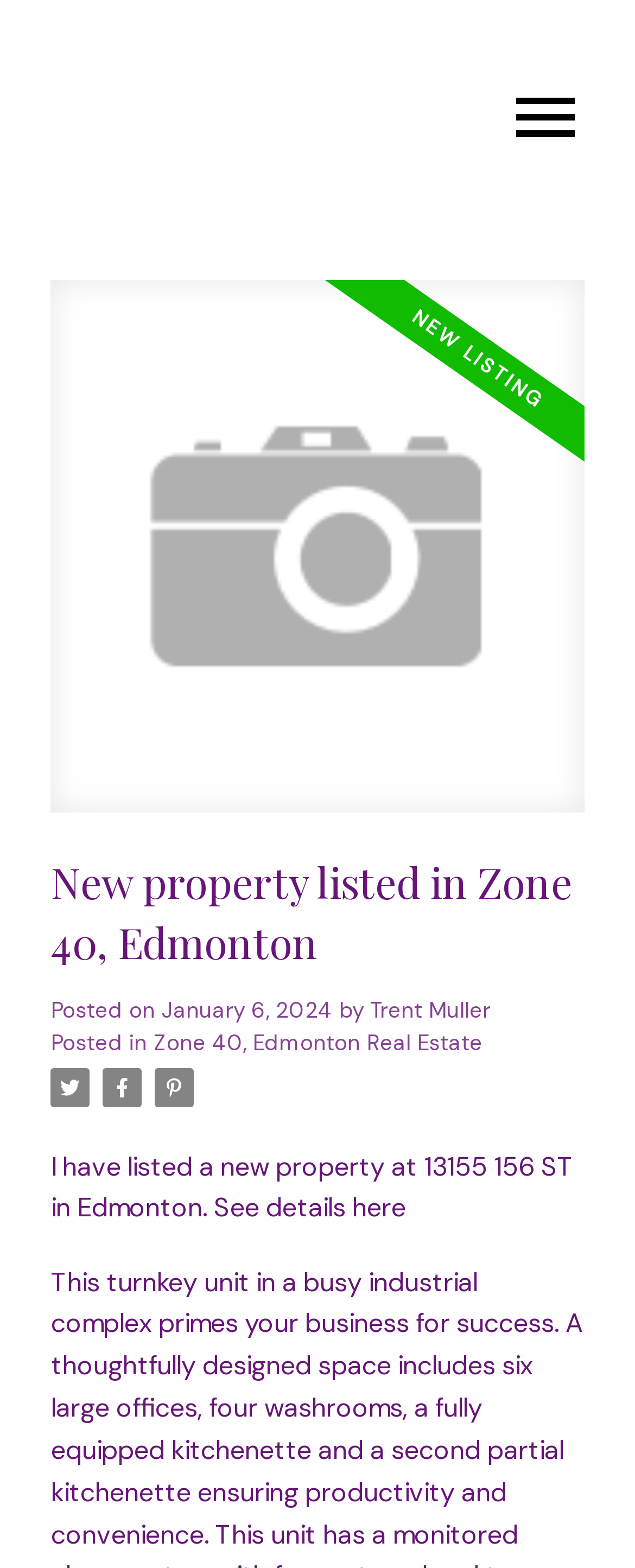Determine the bounding box for the described UI element: "See details here".

[0.336, 0.76, 0.639, 0.781]